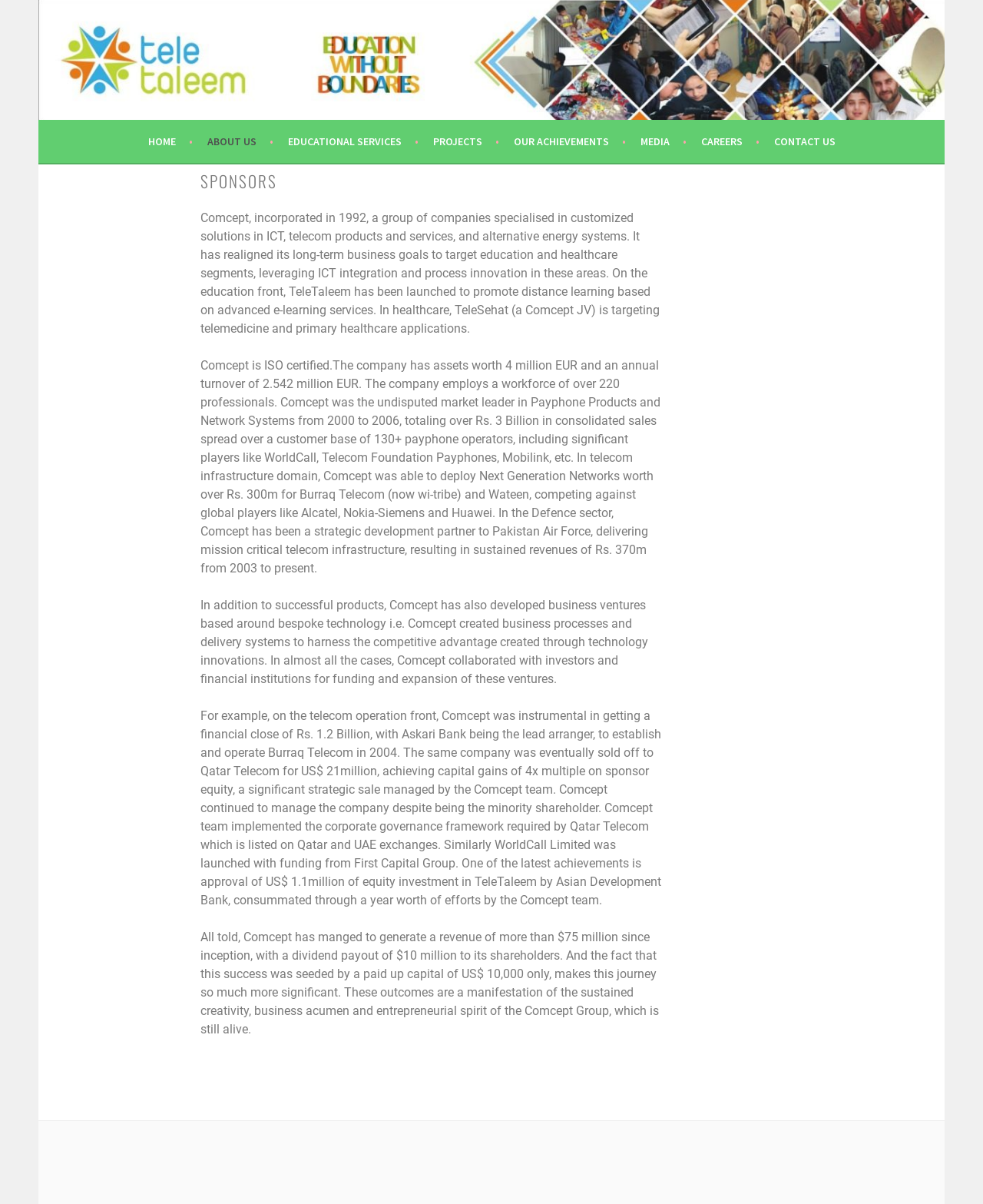Locate the bounding box of the UI element based on this description: "Update Item Information". Provide four float numbers between 0 and 1 as [left, top, right, bottom].

None